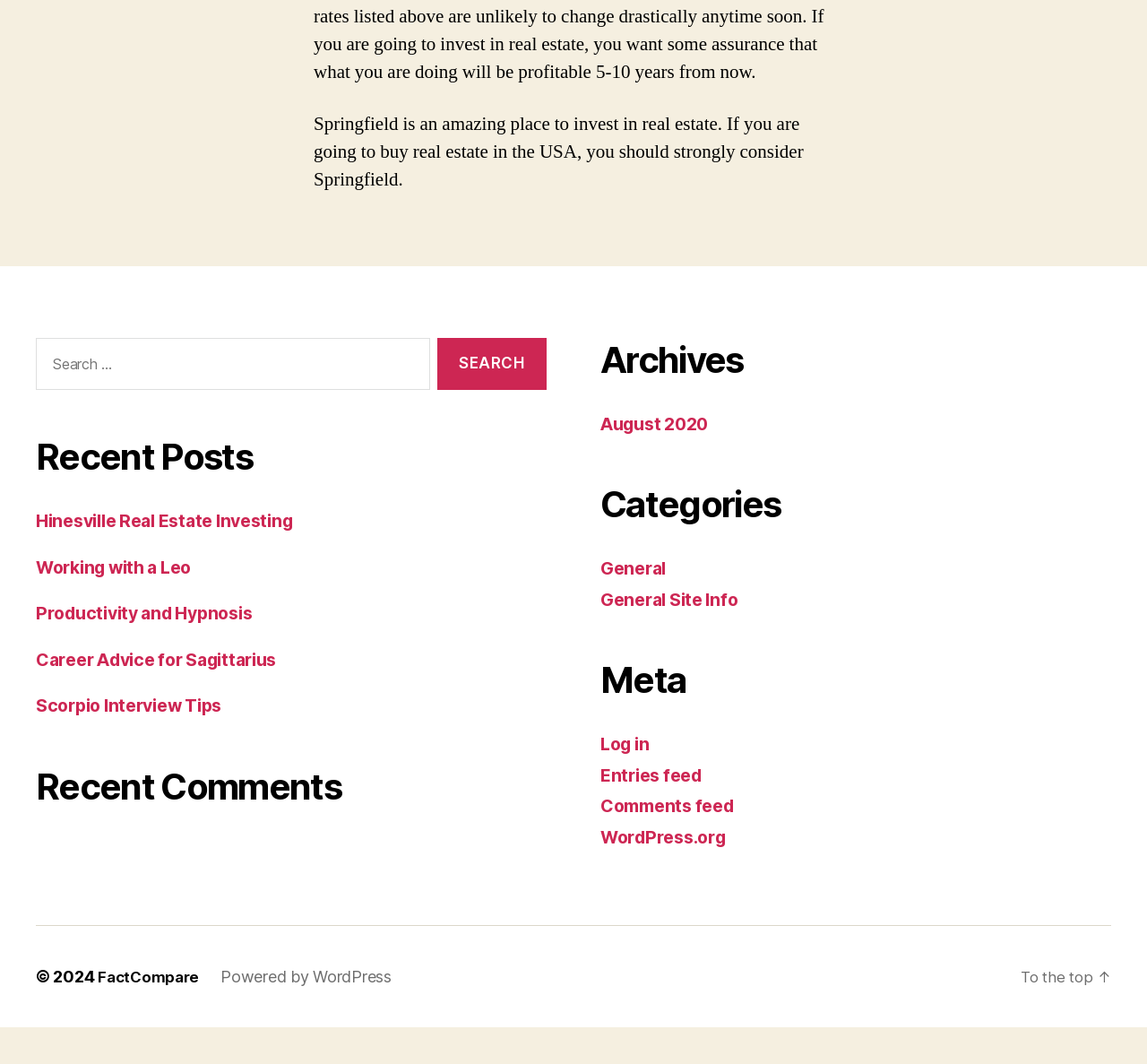Please find the bounding box coordinates of the clickable region needed to complete the following instruction: "Read the recent post 'Hinesville Real Estate Investing'". The bounding box coordinates must consist of four float numbers between 0 and 1, i.e., [left, top, right, bottom].

[0.031, 0.513, 0.275, 0.534]